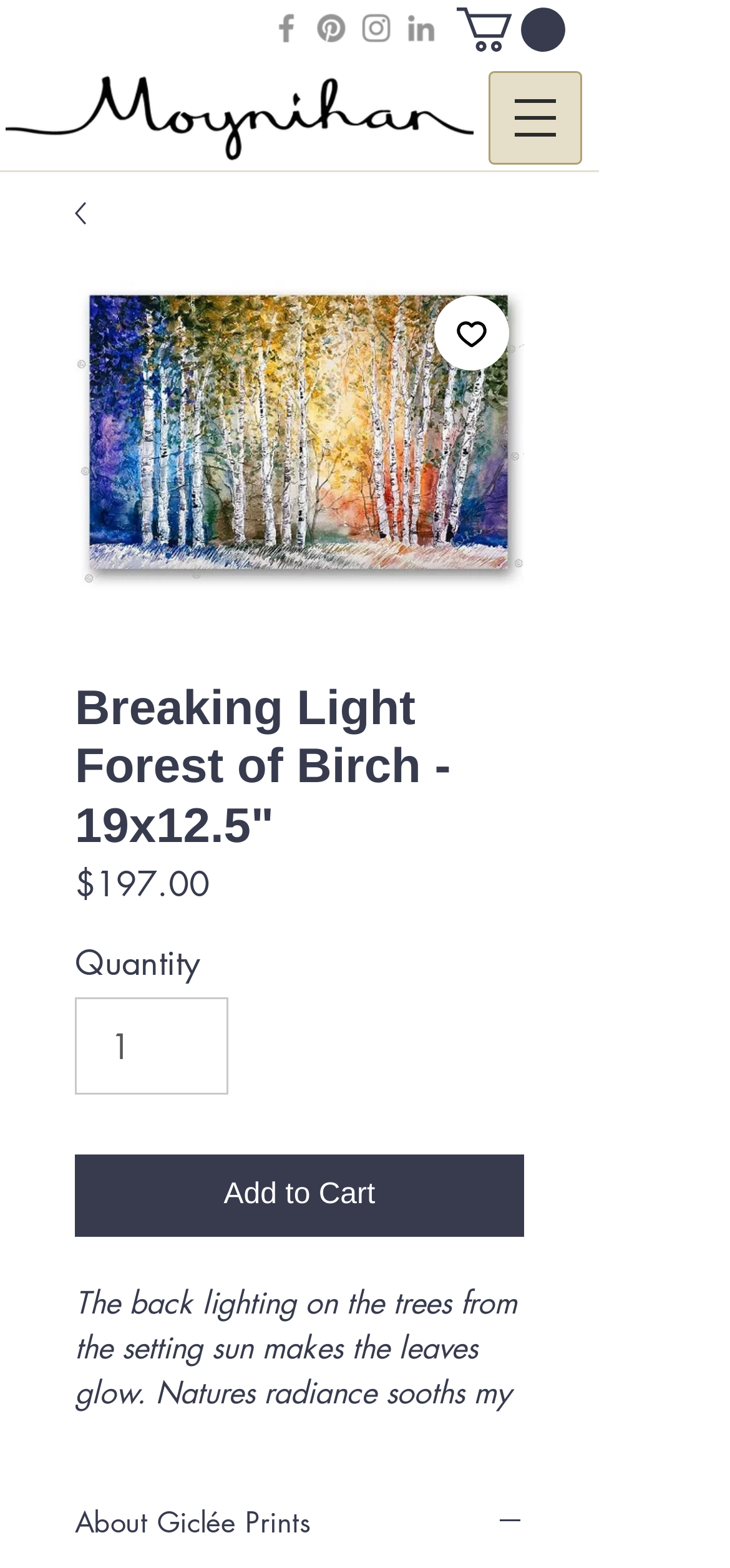Pinpoint the bounding box coordinates of the element that must be clicked to accomplish the following instruction: "Visit Kate Moynihan's Facebook page". The coordinates should be in the format of four float numbers between 0 and 1, i.e., [left, top, right, bottom].

[0.367, 0.006, 0.418, 0.03]